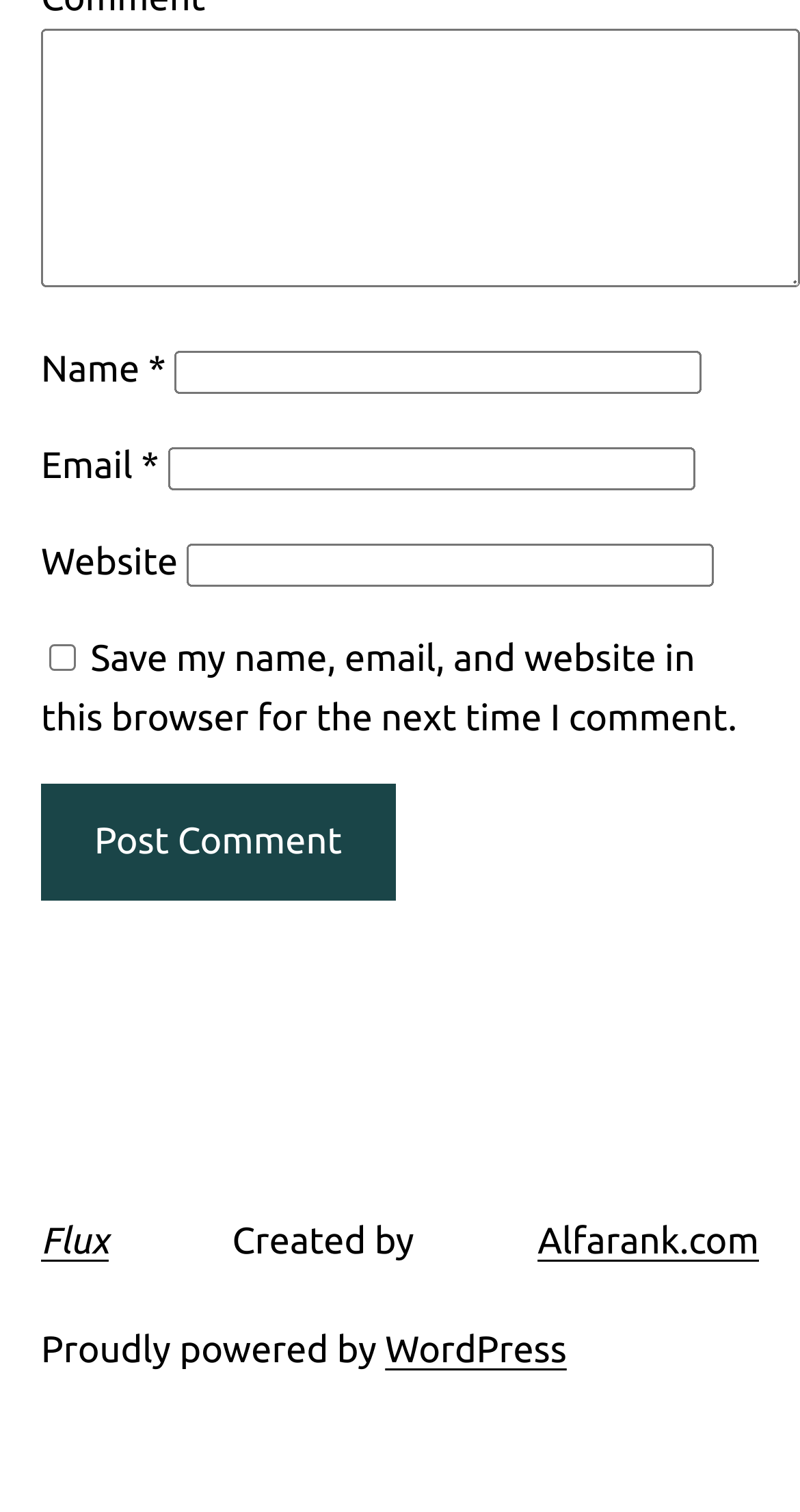What is the author of the website?
Provide a one-word or short-phrase answer based on the image.

Alfarank.com